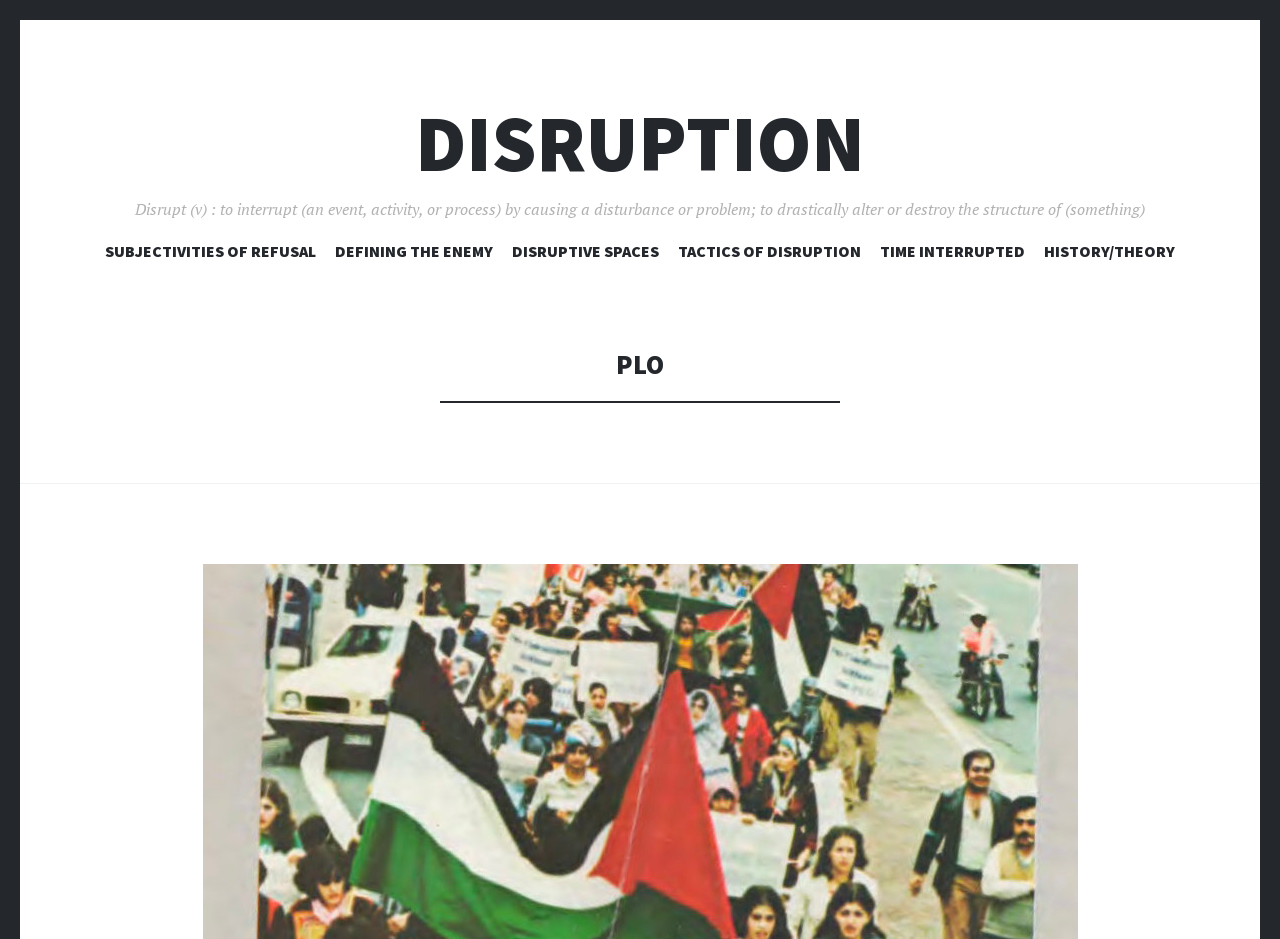What is the meaning of 'Disrupt'?
Based on the image, respond with a single word or phrase.

To interrupt or alter